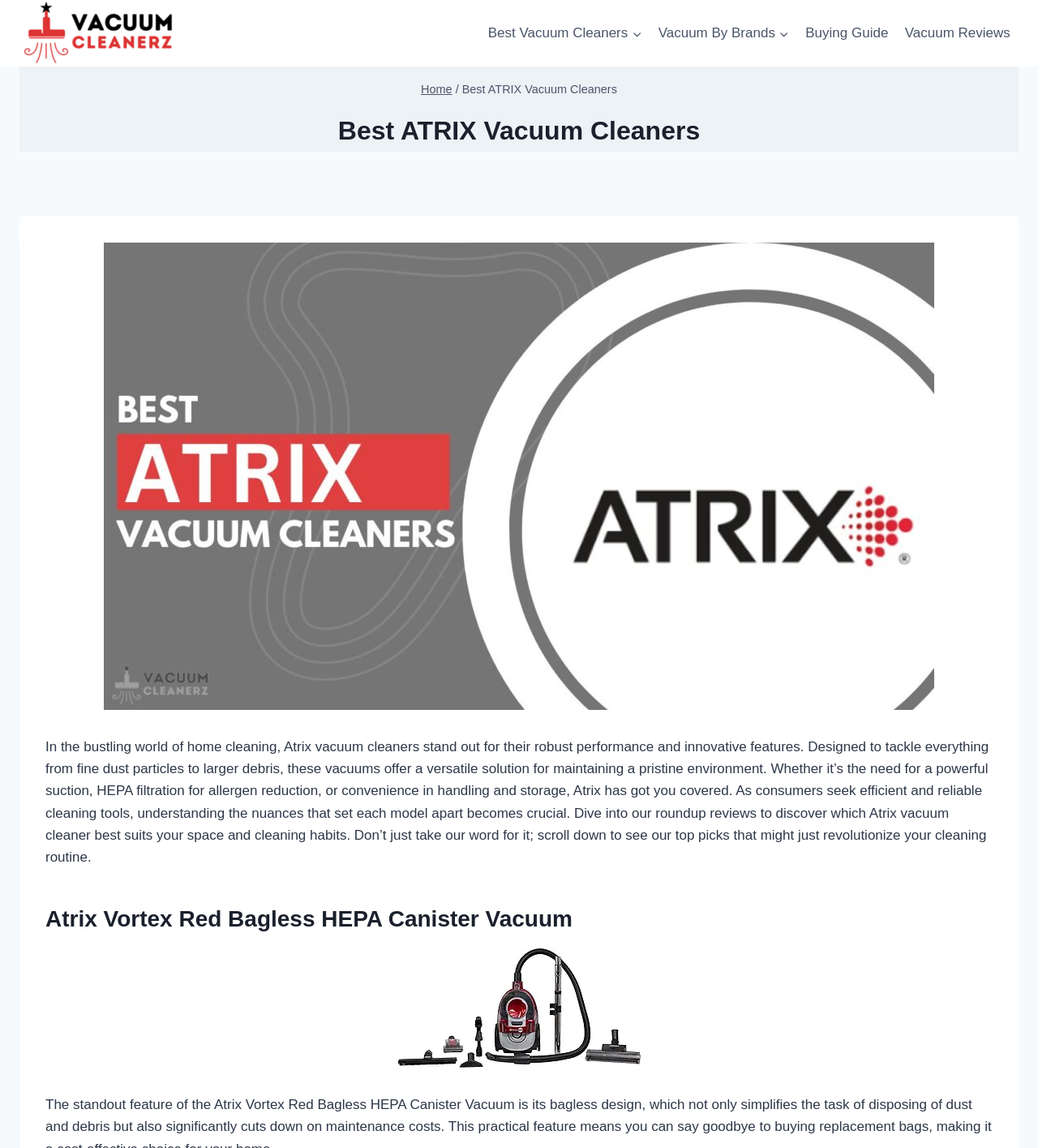Given the description Home, predict the bounding box coordinates of the UI element. Ensure the coordinates are in the format (top-left x, top-left y, bottom-right x, bottom-right y) and all values are between 0 and 1.

[0.406, 0.072, 0.436, 0.083]